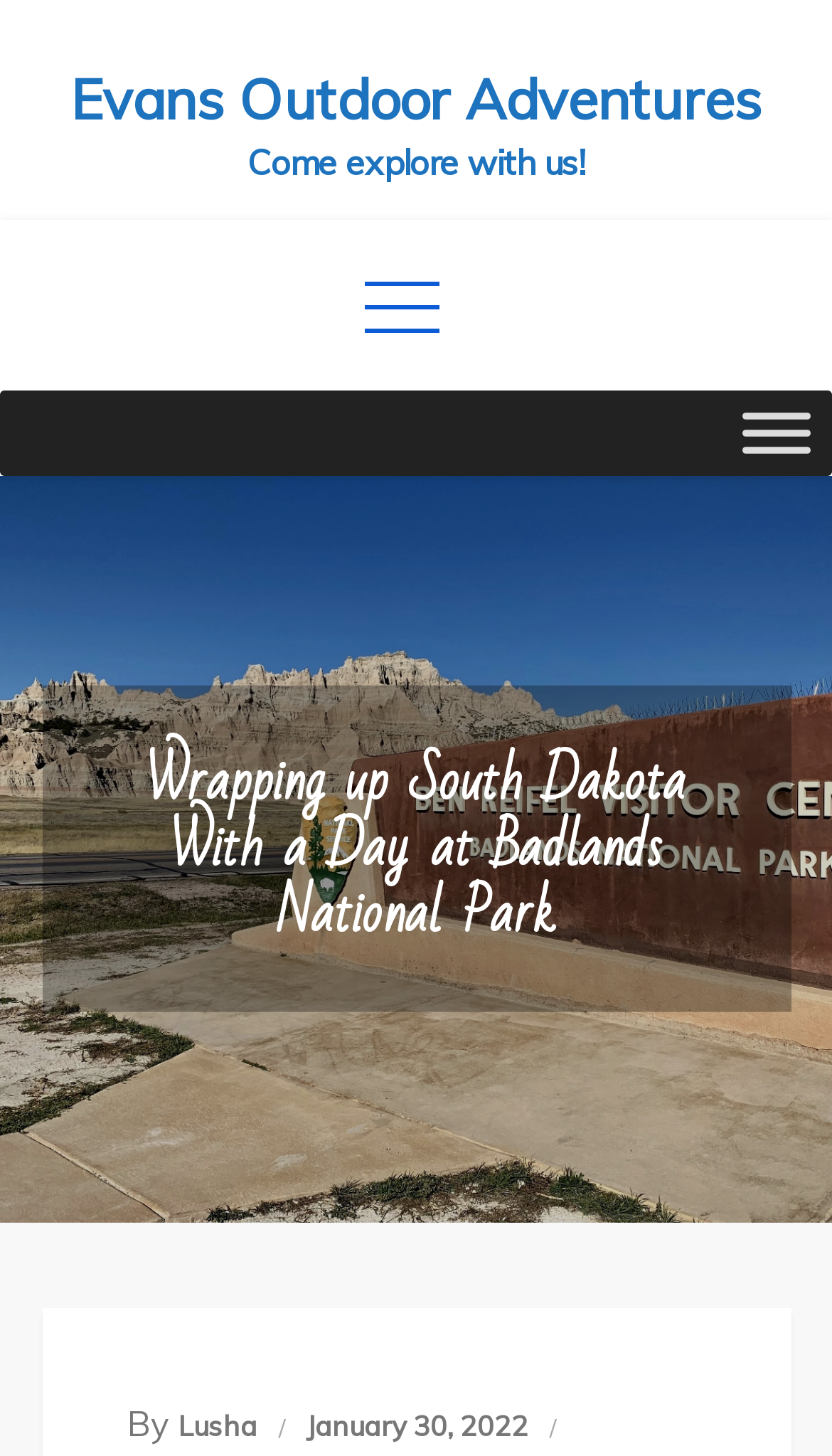What is the title of the article?
Use the information from the image to give a detailed answer to the question.

The title of the article is located below the website's name, and it is a heading element that describes the content of the article.